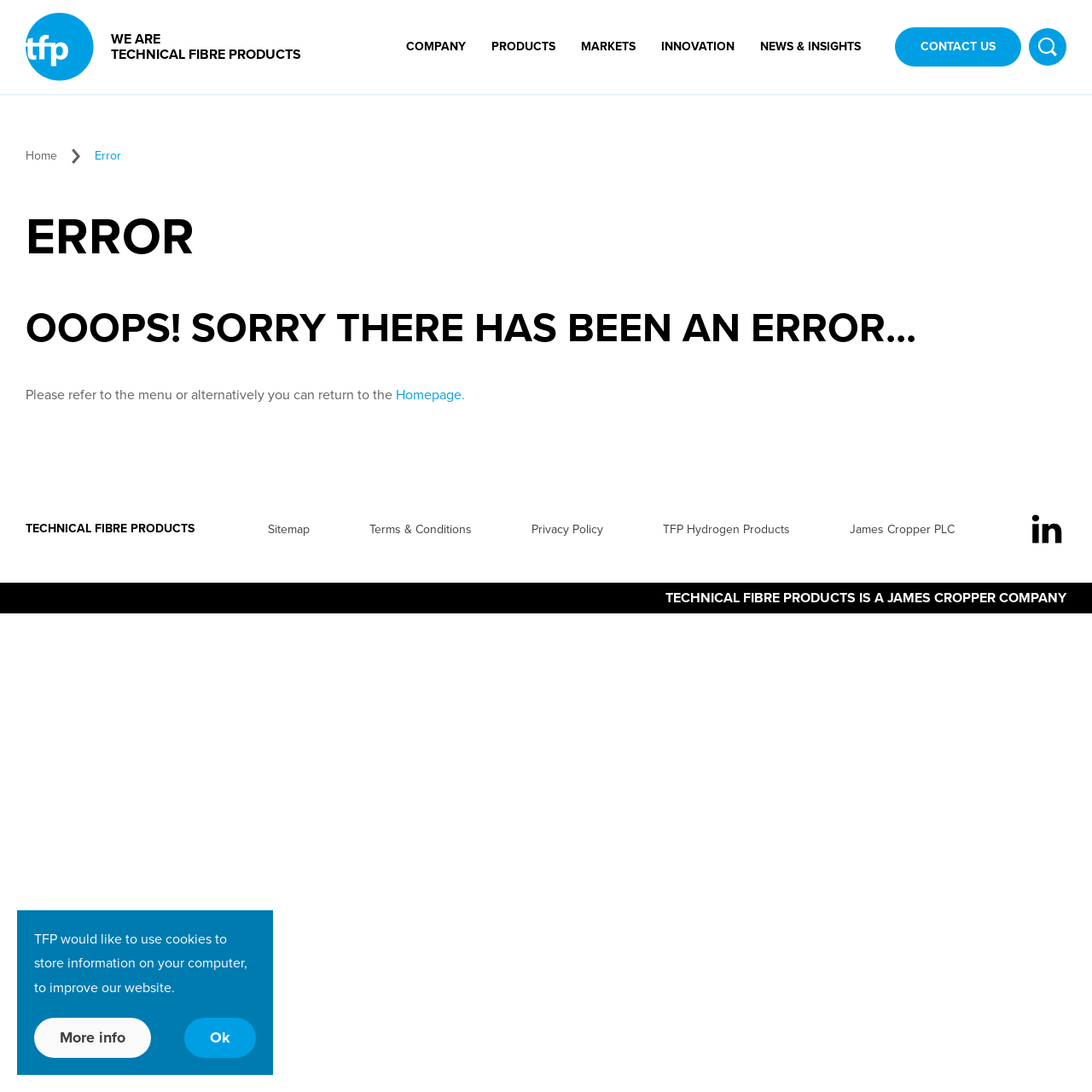Locate the bounding box coordinates of the item that should be clicked to fulfill the instruction: "Click the company link".

[0.36, 0.033, 0.438, 0.053]